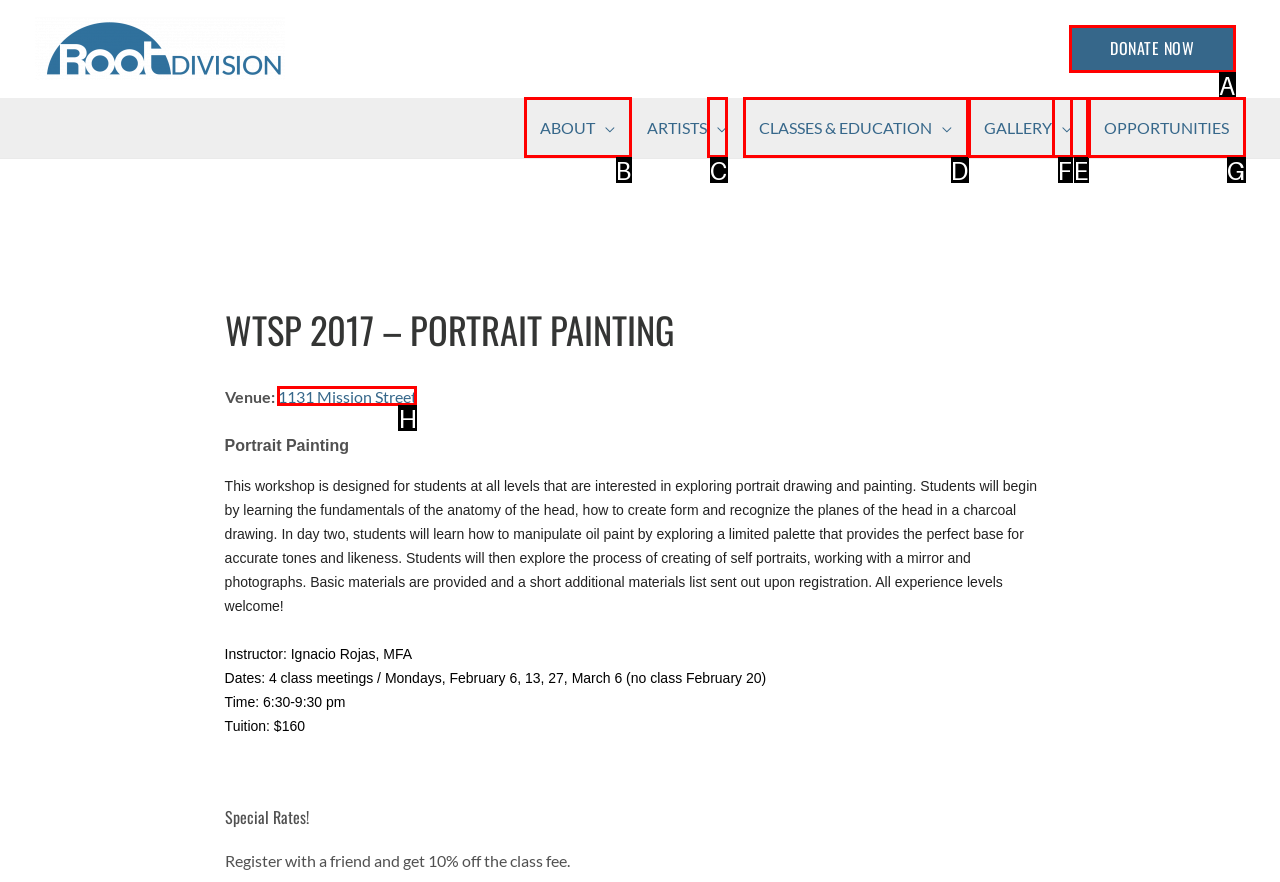Which lettered option should be clicked to perform the following task: Click the OPPORTUNITIES link
Respond with the letter of the appropriate option.

G